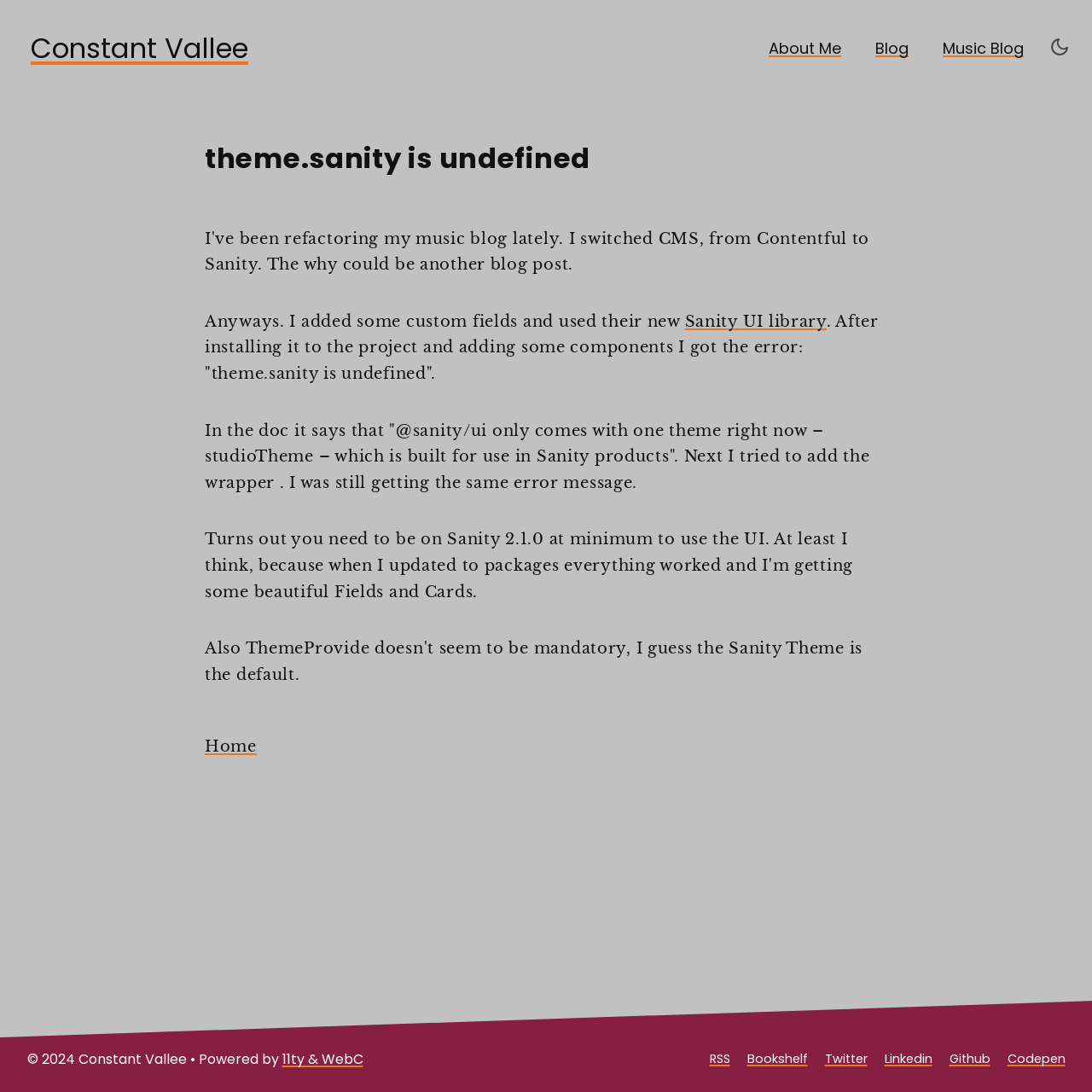Locate the bounding box coordinates of the clickable region to complete the following instruction: "View June 15 – 3rd Saturday Walk."

None